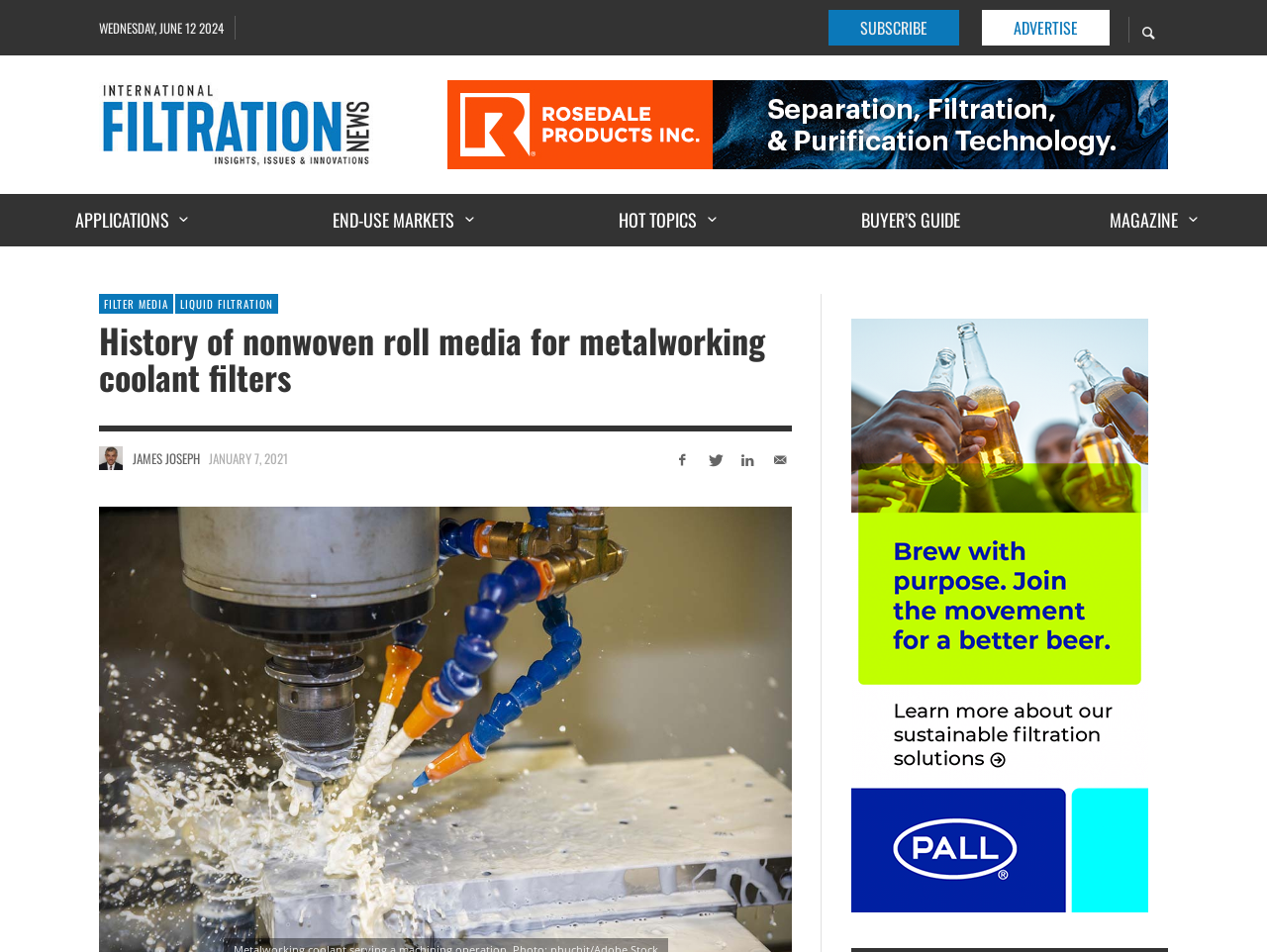Extract the heading text from the webpage.

History of nonwoven roll media for metalworking coolant filters